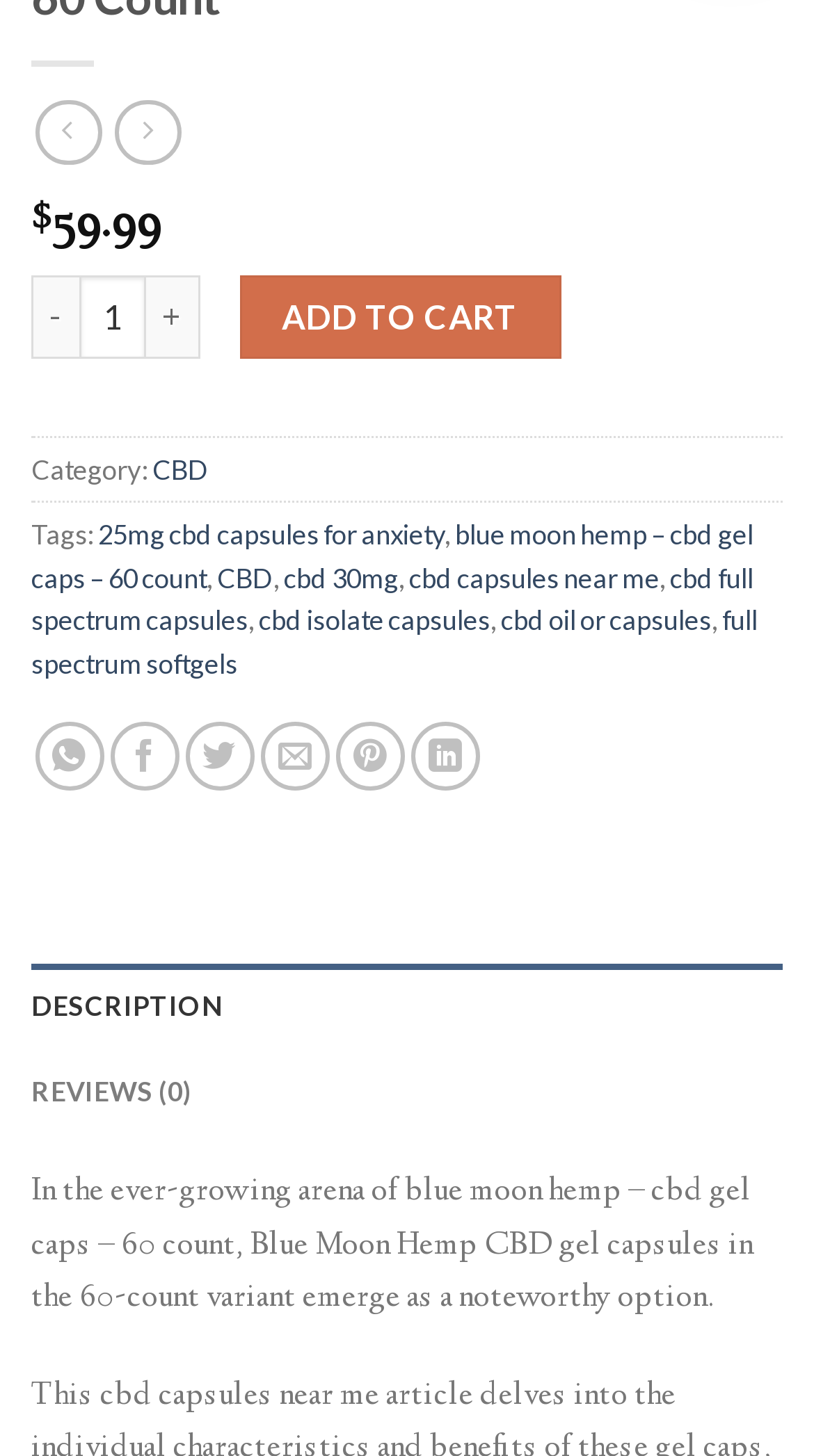Extract the bounding box coordinates for the described element: "25mg cbd capsules for anxiety". The coordinates should be represented as four float numbers between 0 and 1: [left, top, right, bottom].

[0.121, 0.356, 0.546, 0.379]